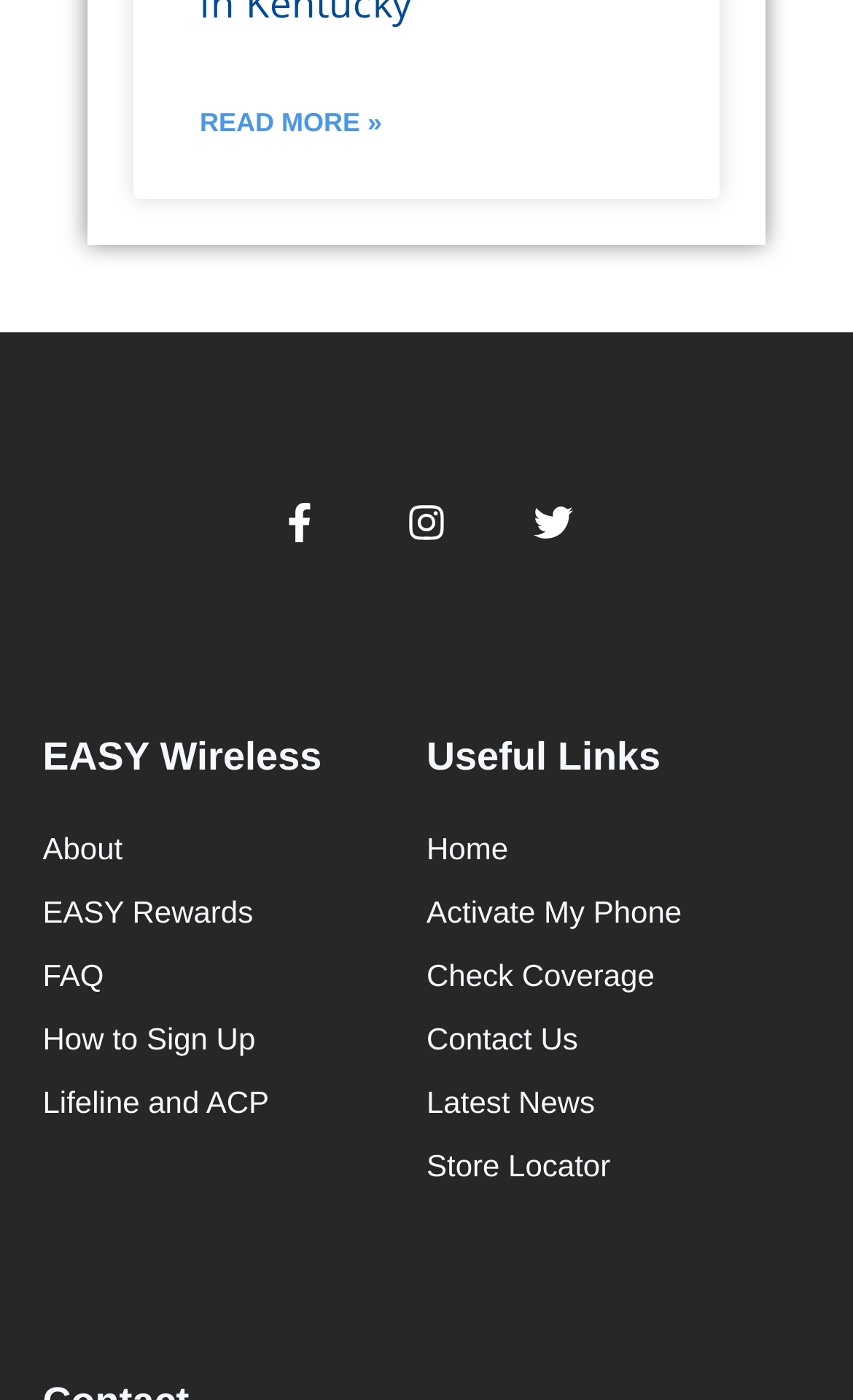Please find the bounding box for the UI element described by: "Read More »".

[0.234, 0.066, 0.448, 0.111]